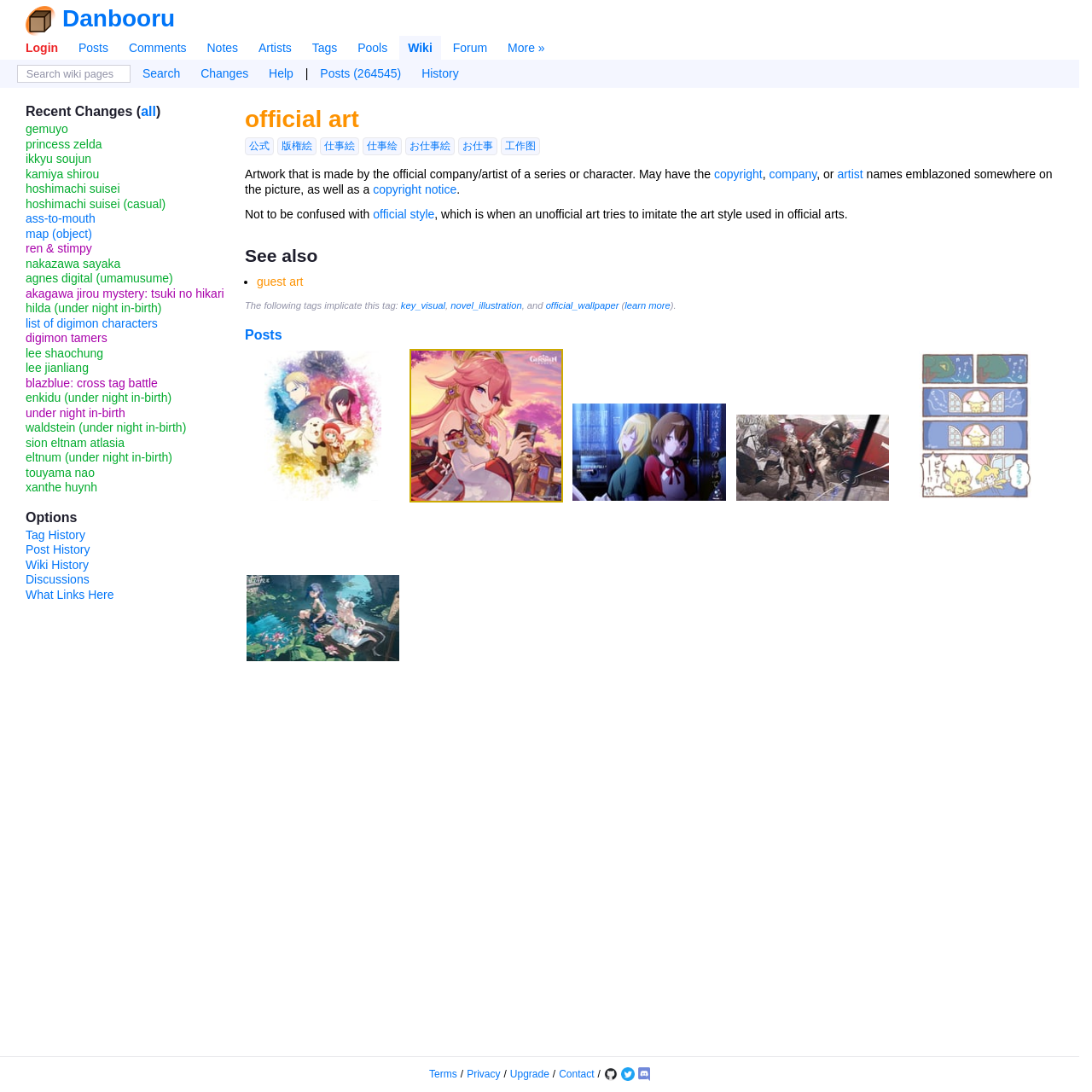Bounding box coordinates are specified in the format (top-left x, top-left y, bottom-right x, bottom-right y). All values are floating point numbers bounded between 0 and 1. Please provide the bounding box coordinate of the region this sentence describes: princess zelda

[0.023, 0.125, 0.093, 0.138]